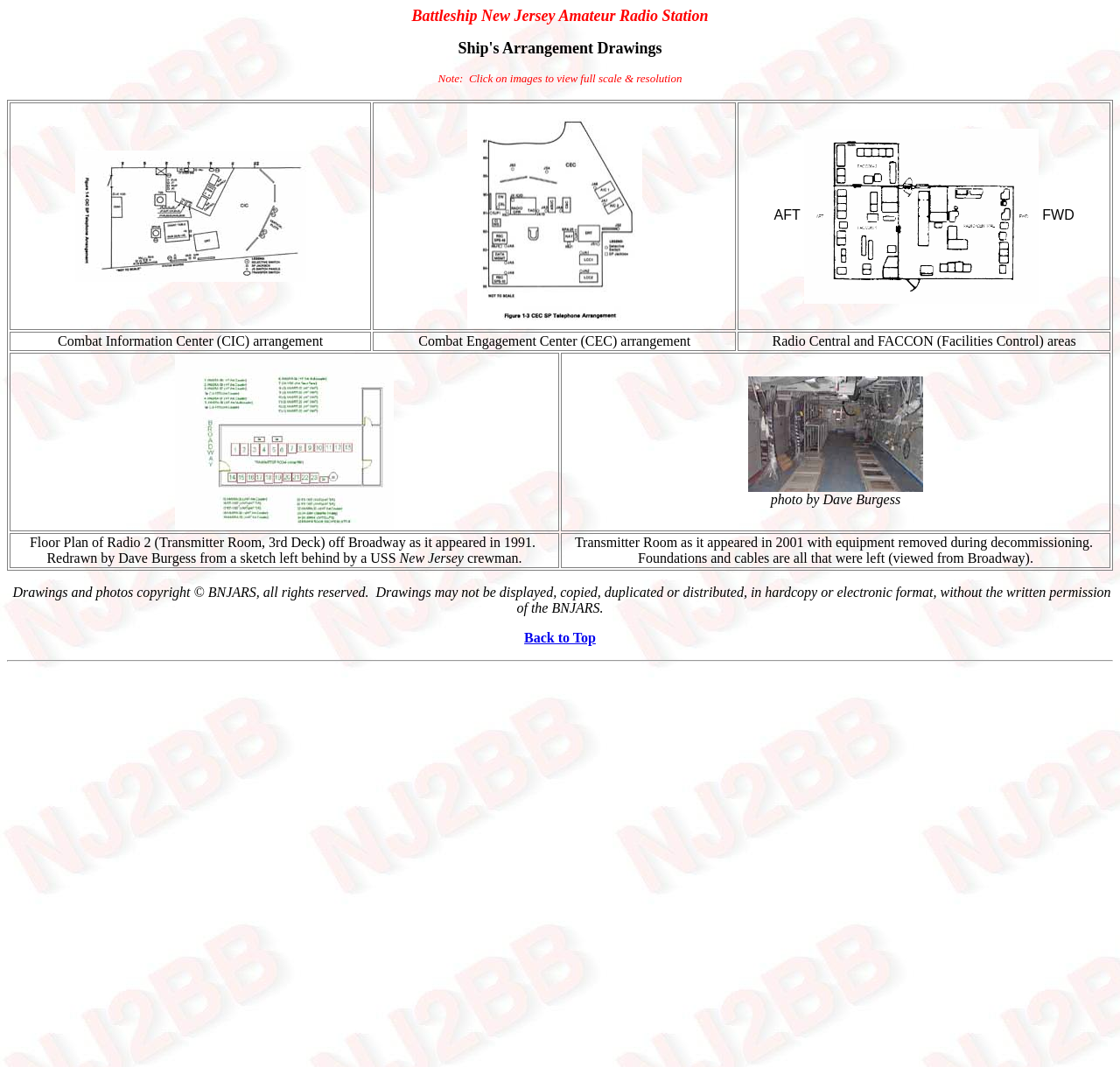Provide a one-word or short-phrase answer to the question:
What is the name of the amateur radio station?

Battleship New Jersey Amateur Radio Station